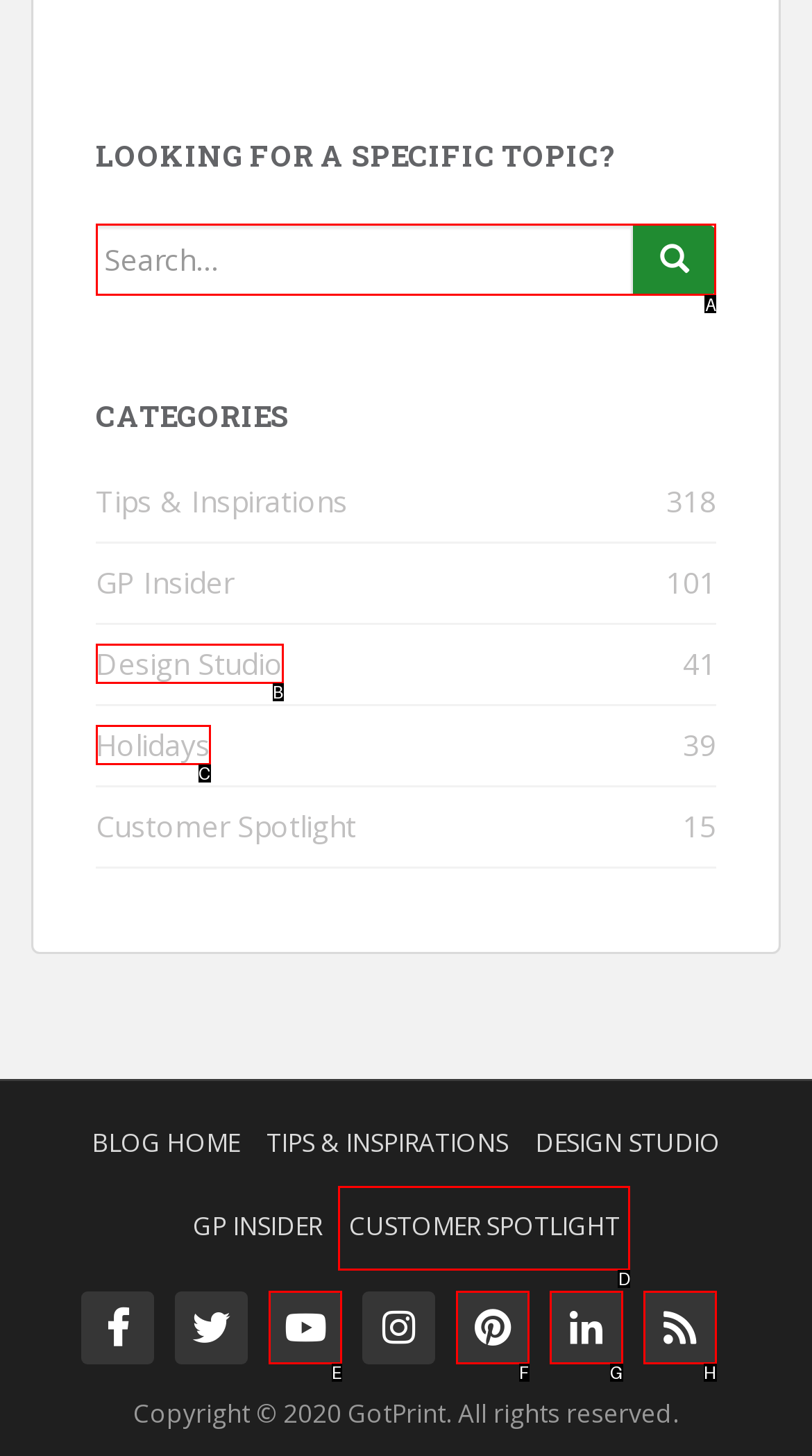Find the appropriate UI element to complete the task: Search for a topic. Indicate your choice by providing the letter of the element.

A